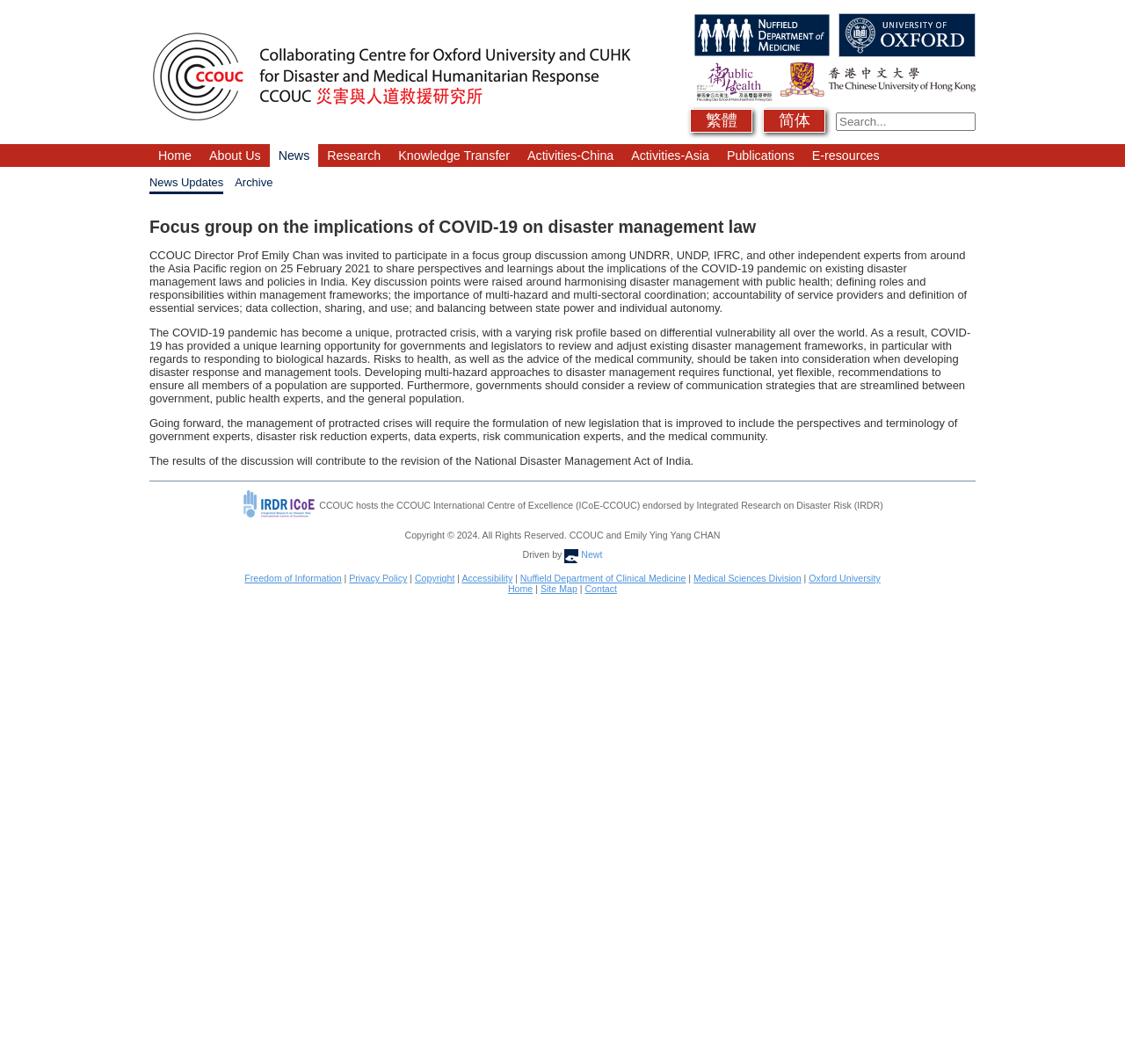Please provide a brief answer to the following inquiry using a single word or phrase:
How many social media links are available at the bottom of the webpage?

1